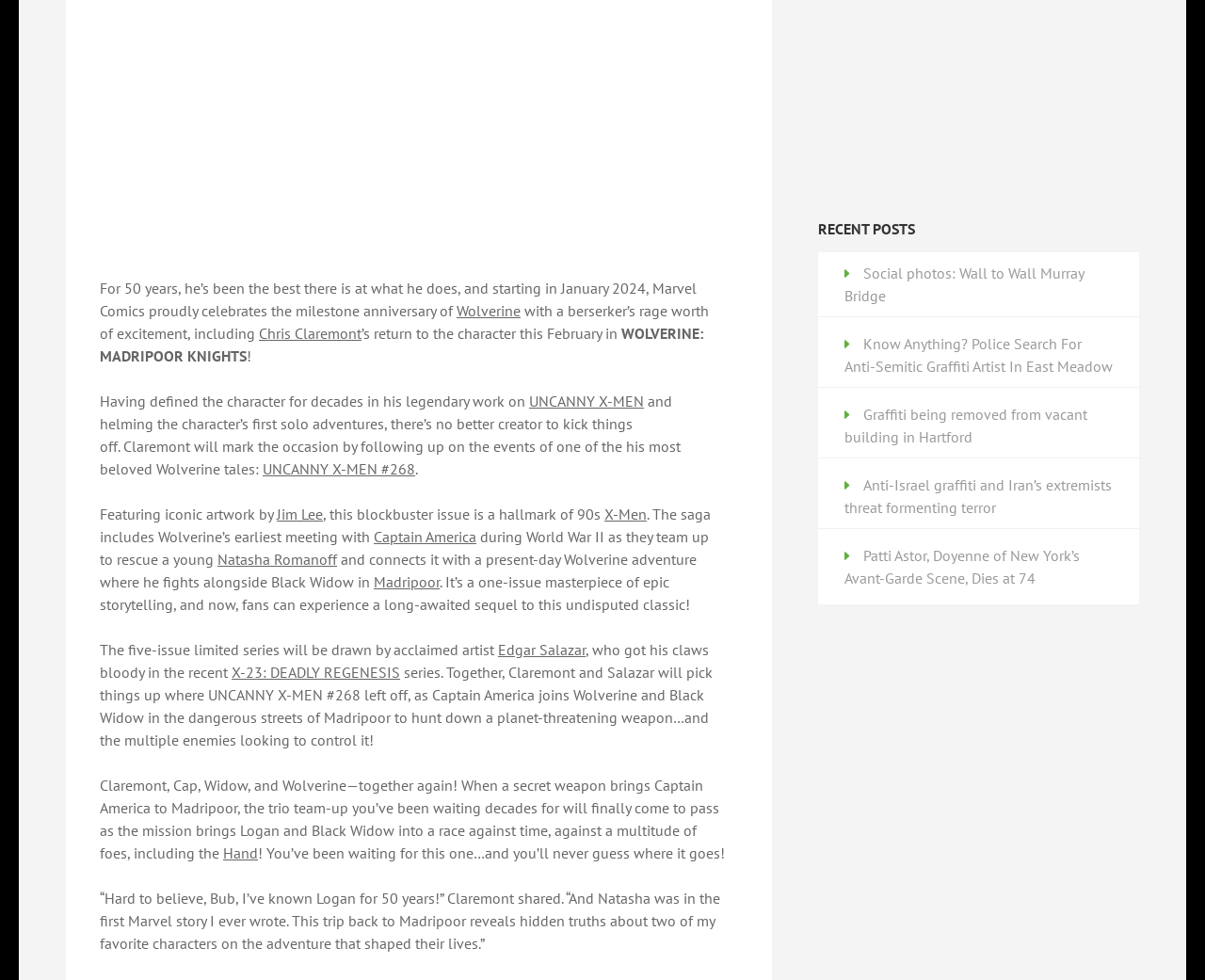Please locate the bounding box coordinates of the element that should be clicked to complete the given instruction: "Learn more about Wolverine".

[0.379, 0.307, 0.432, 0.326]